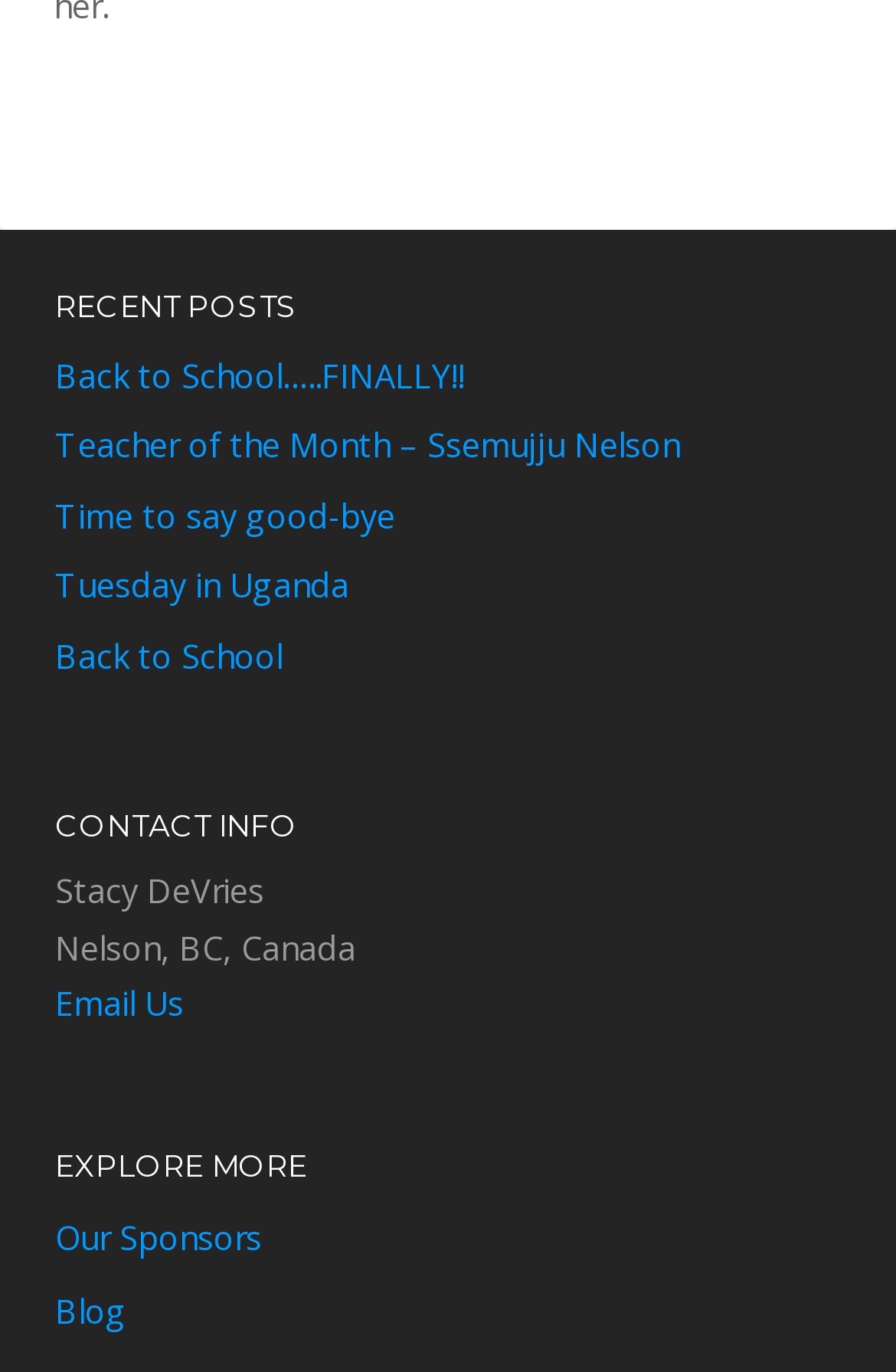Identify the bounding box for the UI element described as: "Back to School". The coordinates should be four float numbers between 0 and 1, i.e., [left, top, right, bottom].

[0.062, 0.462, 0.315, 0.494]